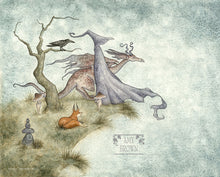Detail the scene depicted in the image with as much precision as possible.

This enchanting artwork, titled "Dark Woods Print - Travelers," features a whimsical scene illuminated by soft, muted tones. At the center, a majestic dragon cloaked in flowing fabric surveys its surroundings, embodying a sense of mystique and adventure. The dragon is accompanied by a curious fox and a perched crow, both adding to the air of intrigue. Dappled trees with intricate branches frame the composition, while the gentle landscape suggests a tranquil yet magical environment. An artful stone structure in the foreground hints at ancient secrets, inviting viewers to imagine tales of the wild that unfold in this enchanted realm. This print captures both the beauty and mystery of the natural world intertwined with fantastical elements, offering an inspiring visual experience.